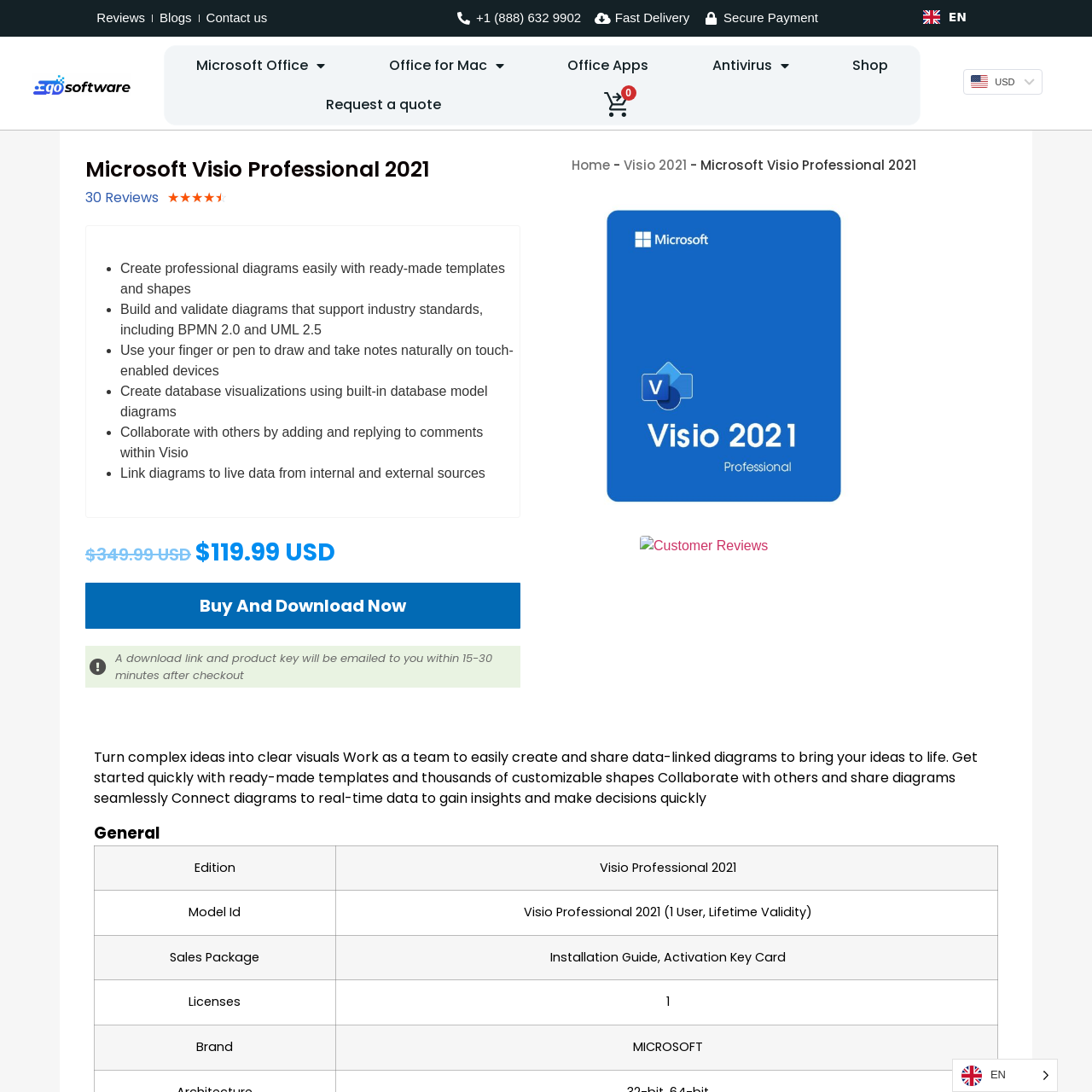What is the rating of Microsoft Visio Professional 2021? Based on the image, give a response in one word or a short phrase.

4.5/5